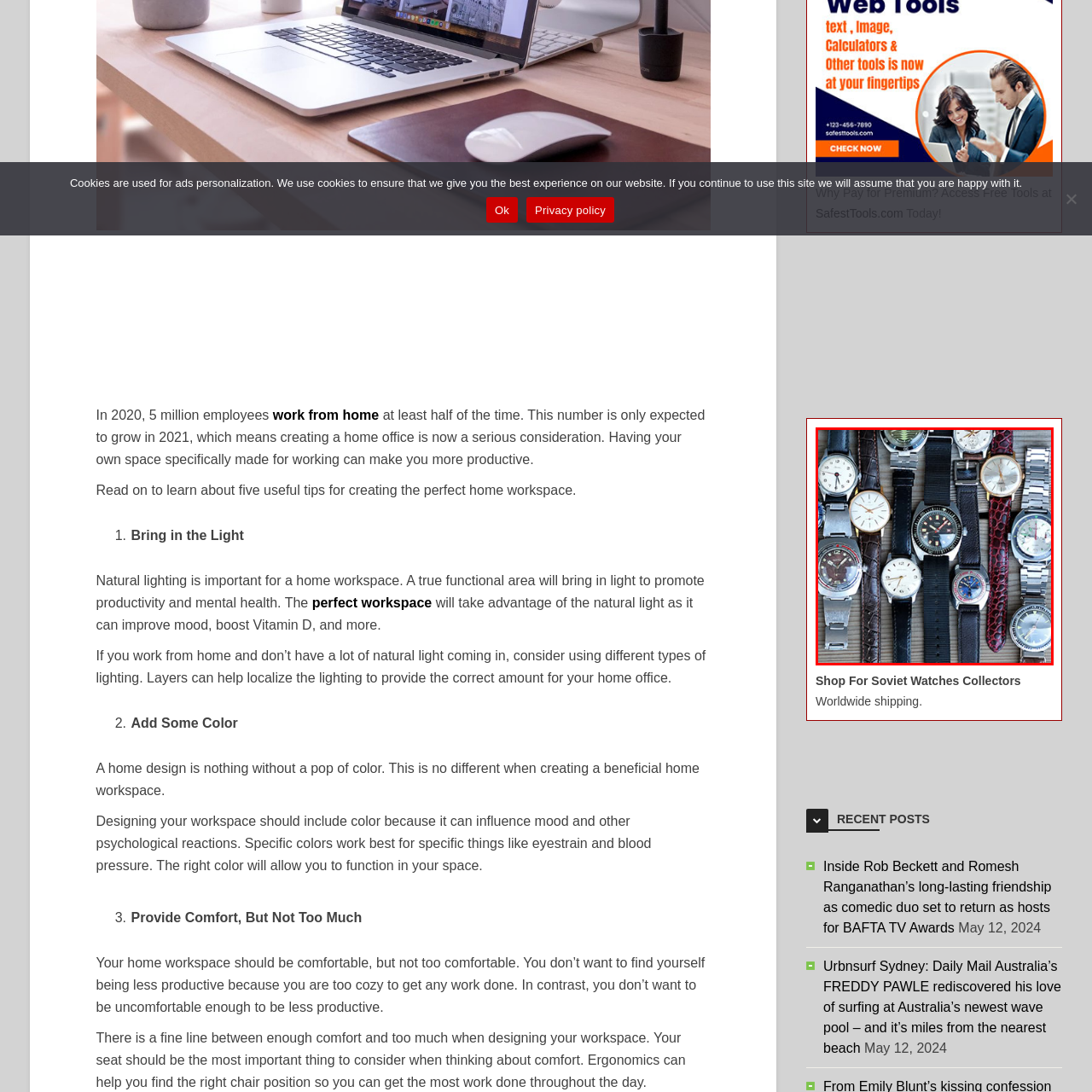What is the purpose of the promotional message?
Focus on the image bounded by the red box and reply with a one-word or phrase answer.

To invite viewers to explore Soviet watches